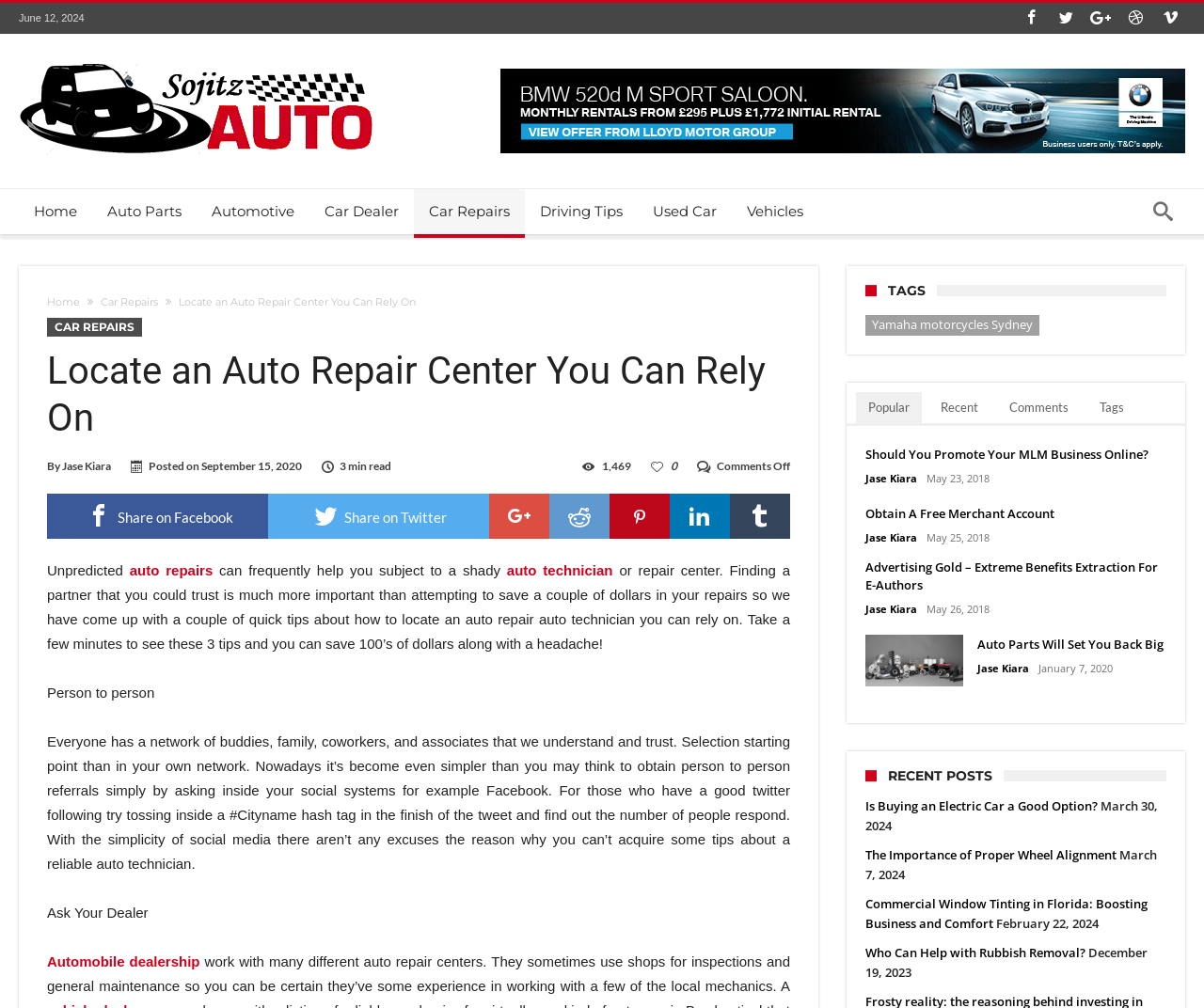Identify and provide the bounding box coordinates of the UI element described: "info@pse.pt". The coordinates should be formatted as [left, top, right, bottom], with each number being a float between 0 and 1.

None